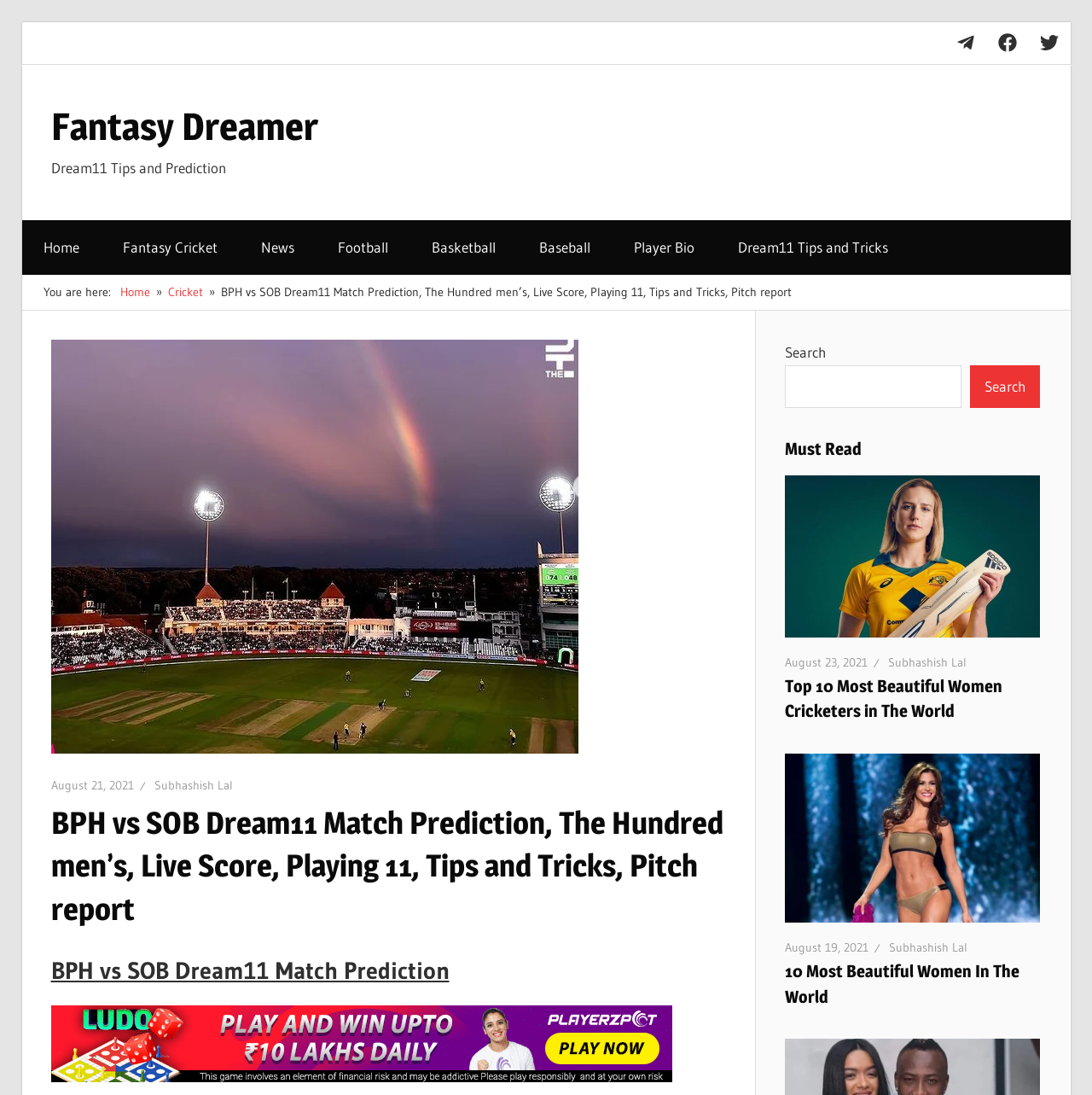Can you find the bounding box coordinates of the area I should click to execute the following instruction: "Read the 'Top 10 Most Beautiful Women Cricketers in The World' article"?

[0.719, 0.617, 0.918, 0.659]